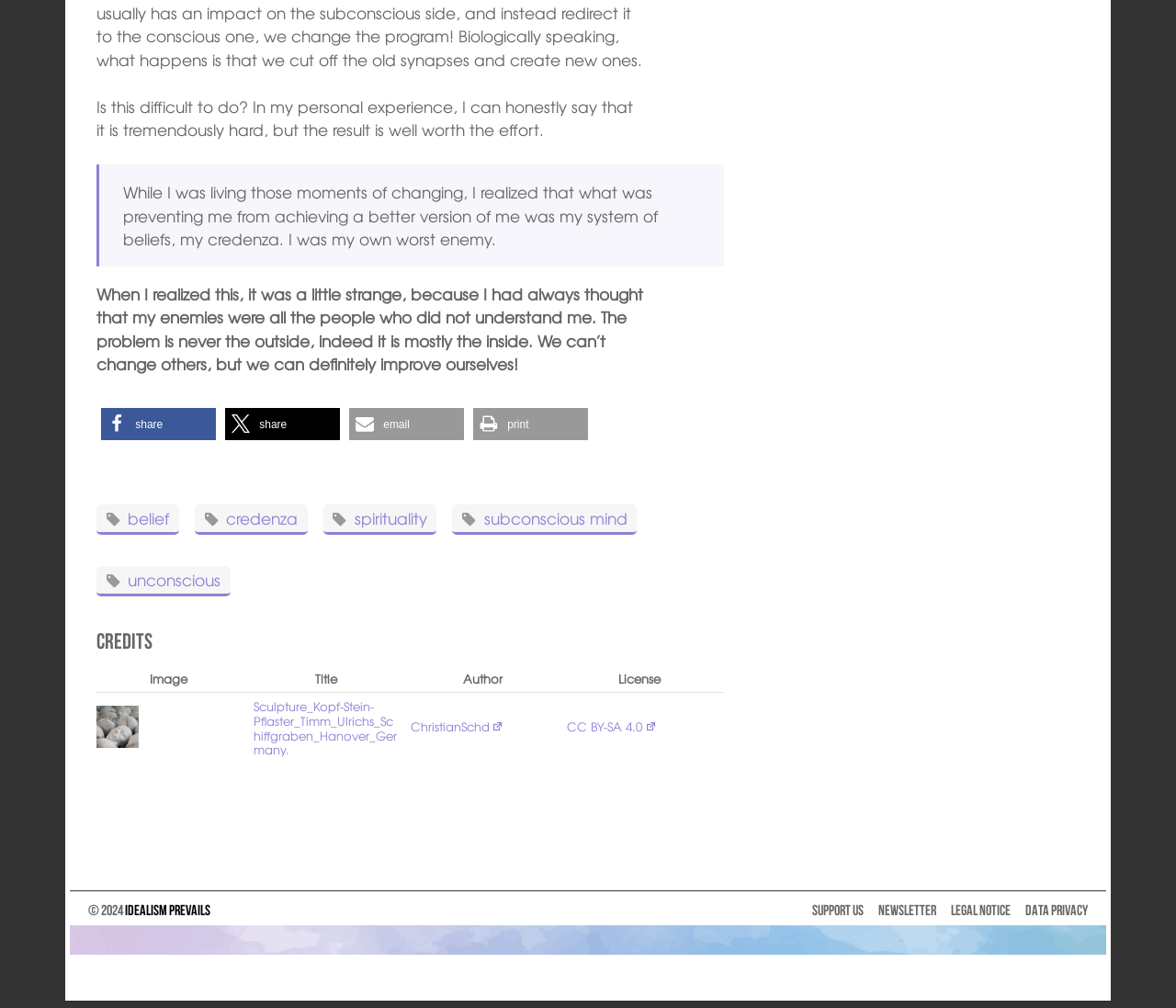Provide a brief response to the question using a single word or phrase: 
What is the bounding box coordinate of the 'Share on Facebook' button?

[0.086, 0.404, 0.184, 0.436]